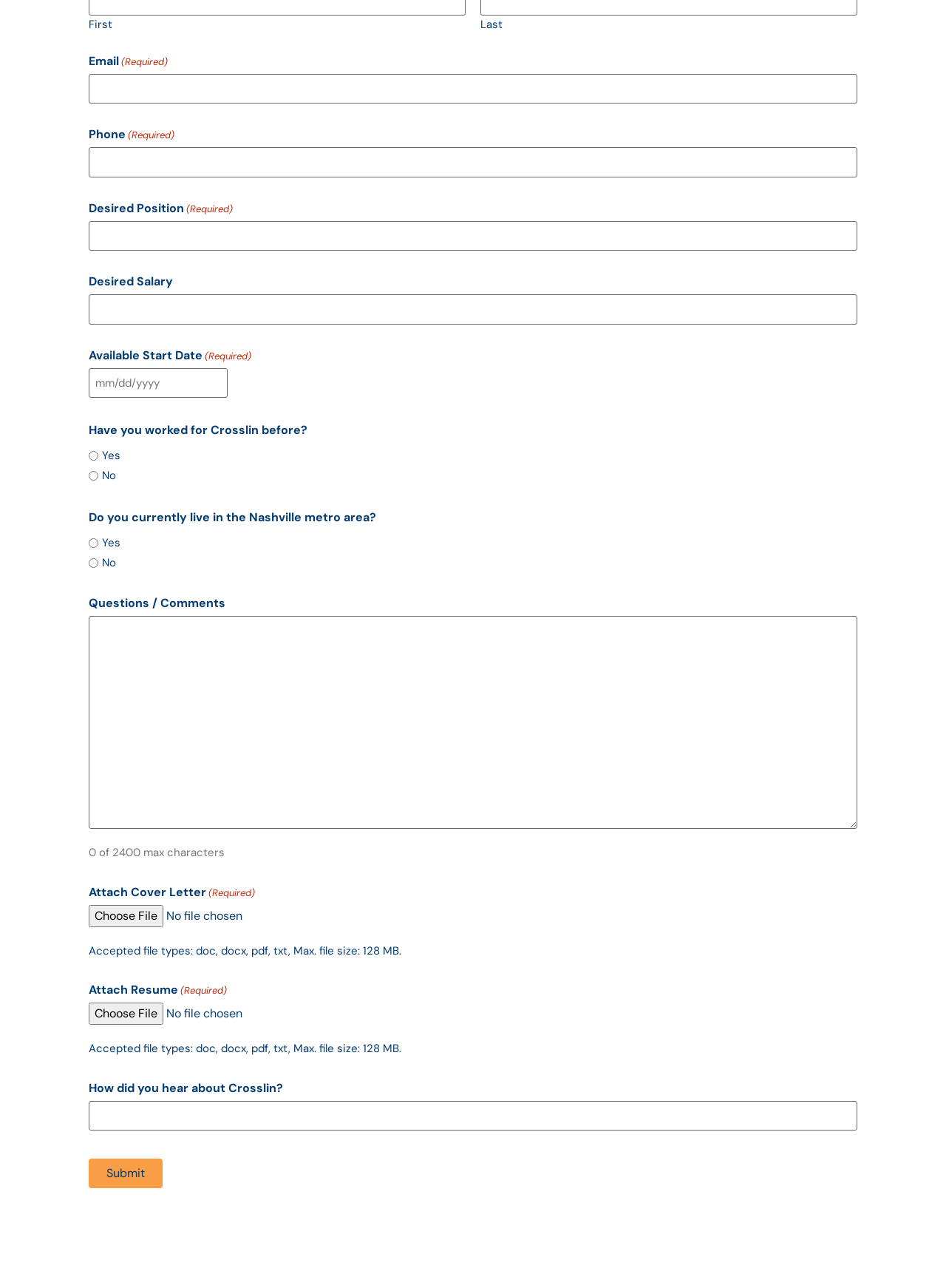Find and specify the bounding box coordinates that correspond to the clickable region for the instruction: "Click on Products".

None